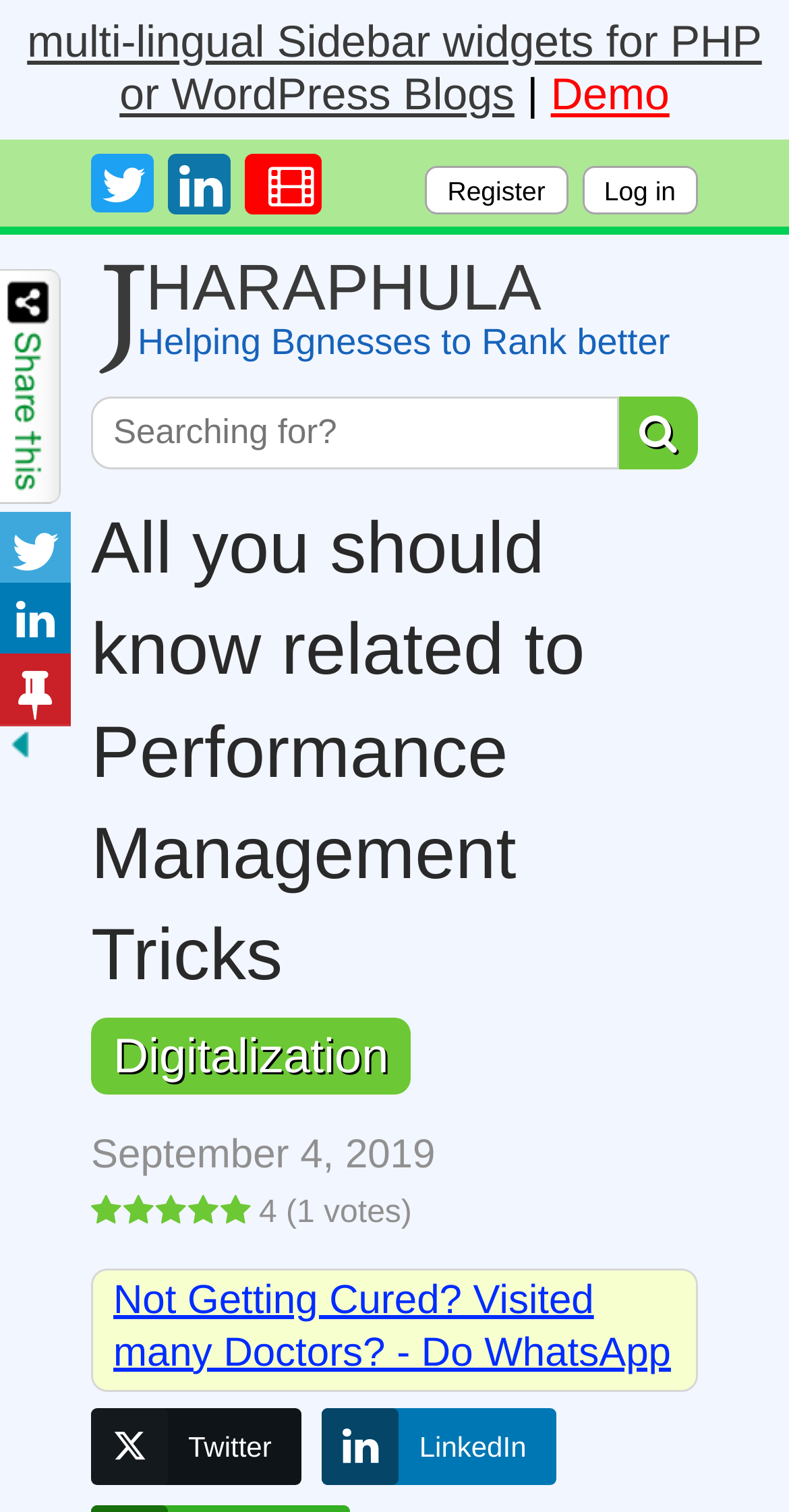Locate the coordinates of the bounding box for the clickable region that fulfills this instruction: "Click on the Demo link".

[0.698, 0.046, 0.849, 0.079]